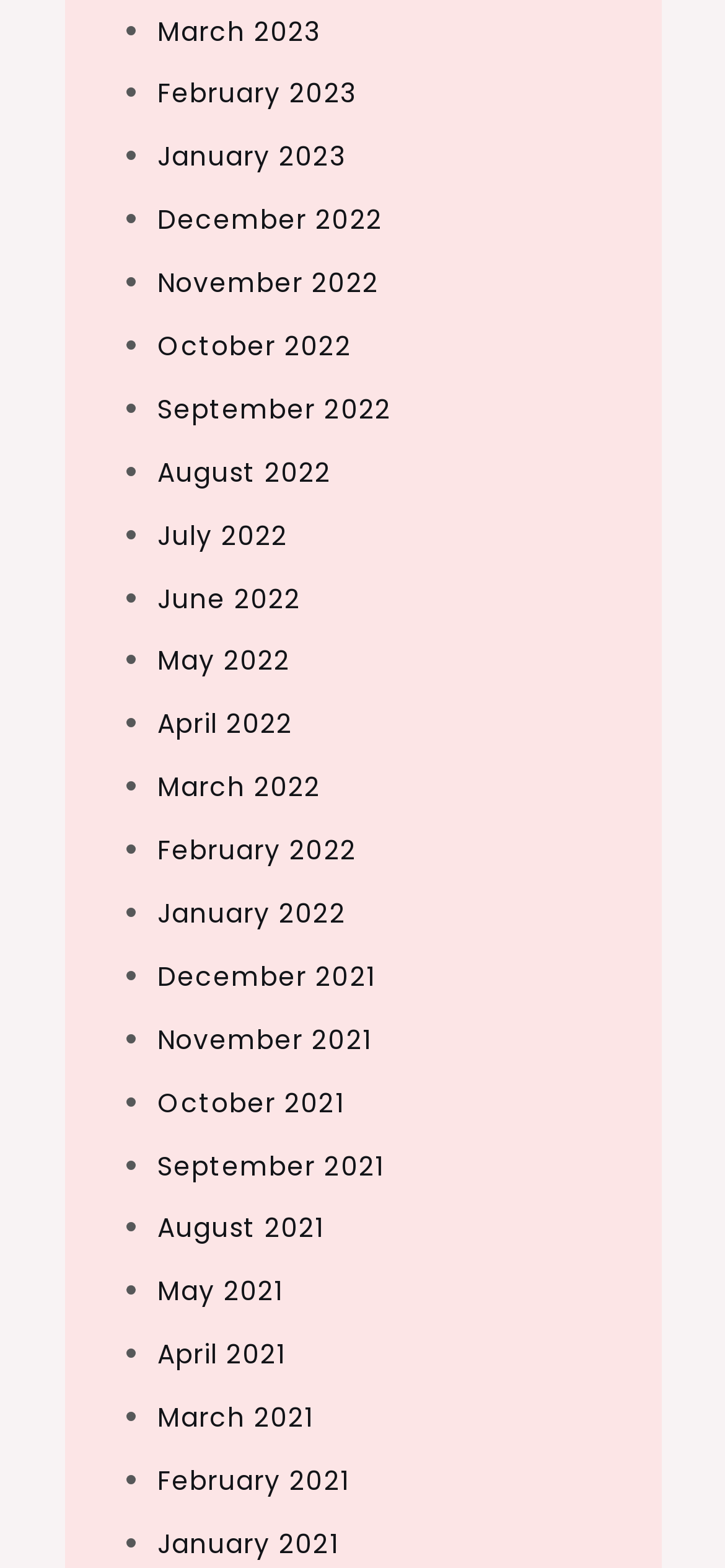Please identify the bounding box coordinates of the element I should click to complete this instruction: 'Go to membership center'. The coordinates should be given as four float numbers between 0 and 1, like this: [left, top, right, bottom].

None